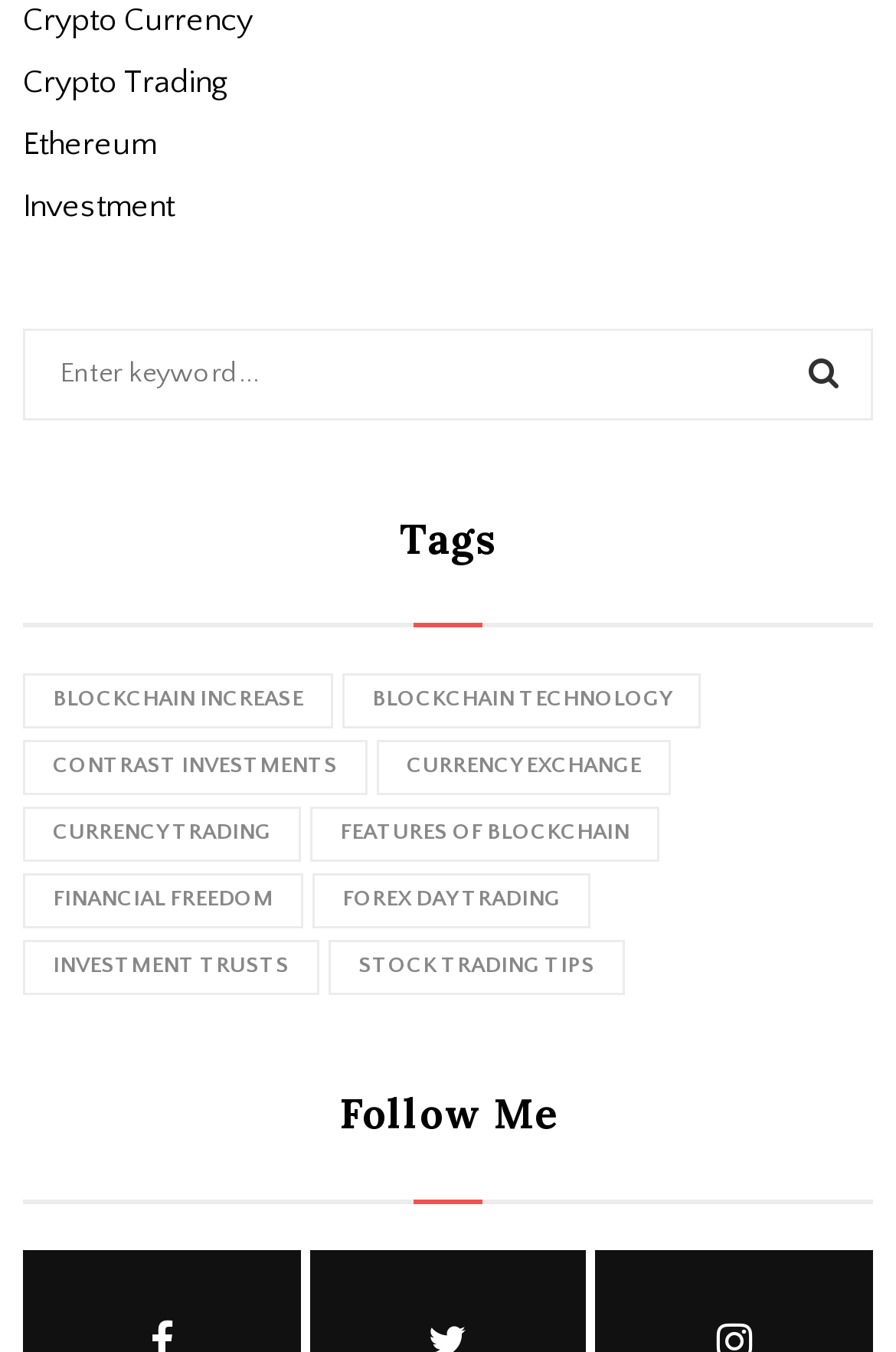Return the bounding box coordinates of the UI element that corresponds to this description: "Ethereum". The coordinates must be given as four float numbers in the range of 0 and 1, [left, top, right, bottom].

[0.026, 0.093, 0.174, 0.121]